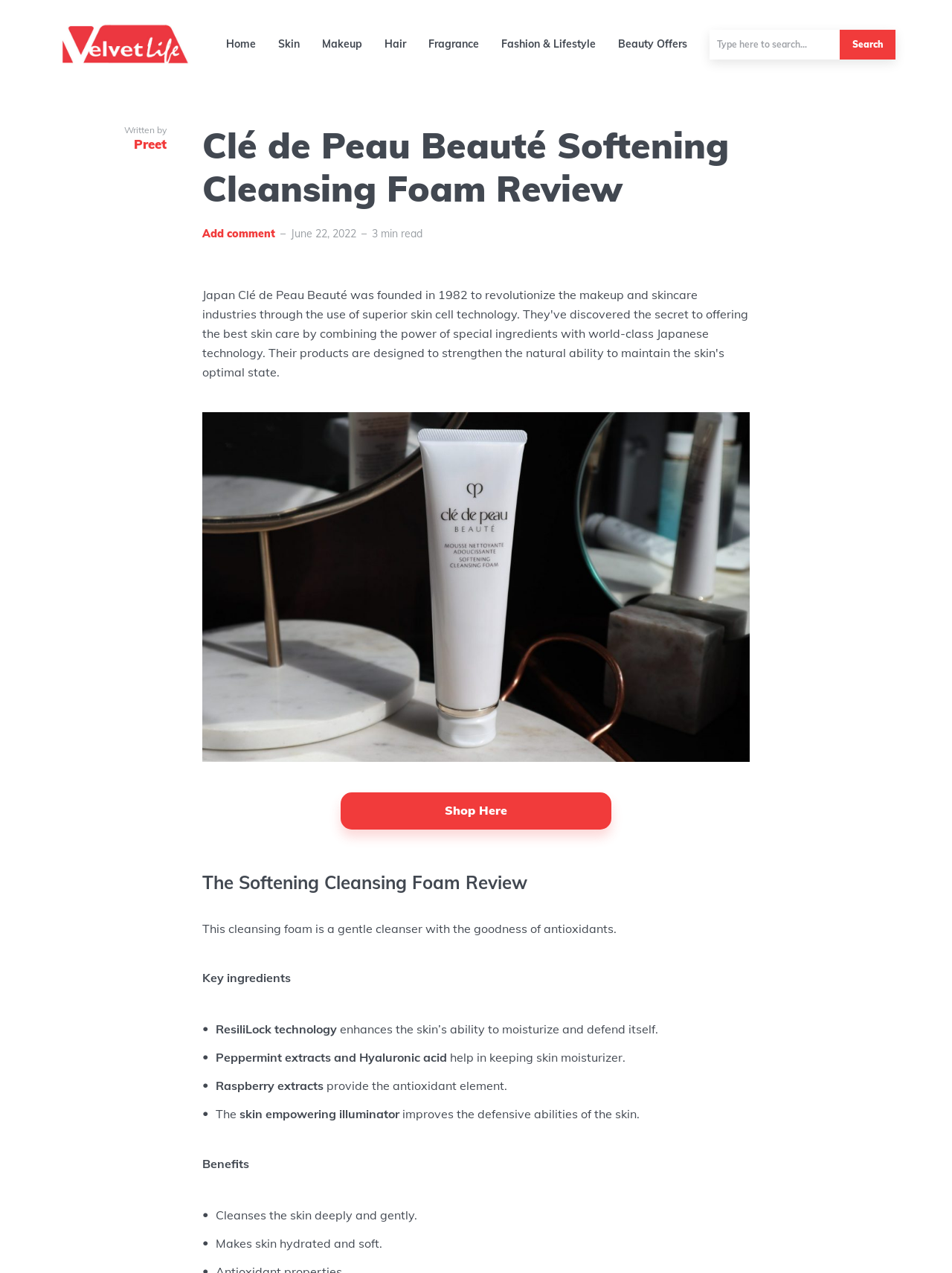Kindly determine the bounding box coordinates for the area that needs to be clicked to execute this instruction: "Read the review written by Preet".

[0.059, 0.107, 0.175, 0.154]